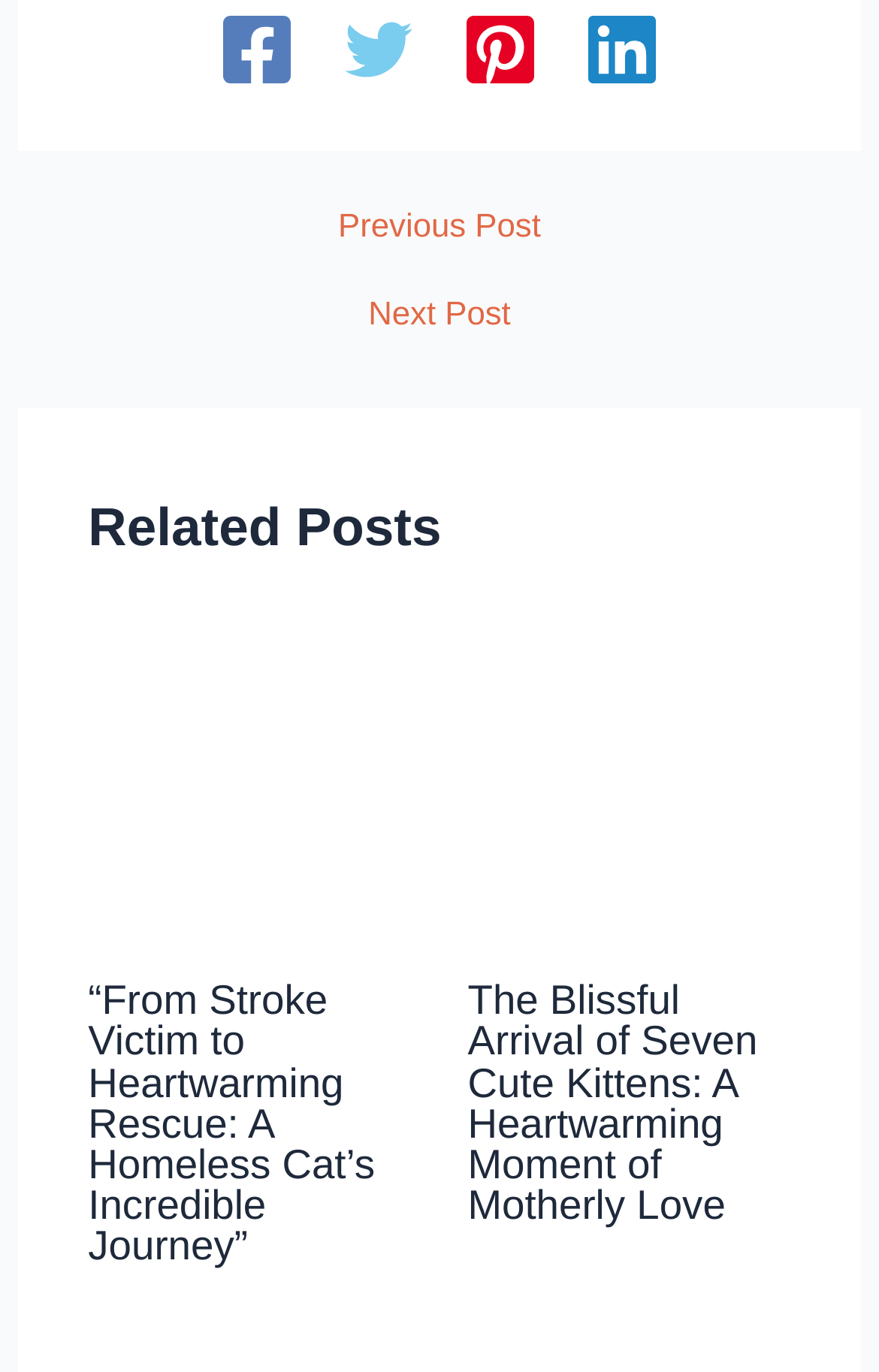What is the position of the next post link?
We need a detailed and exhaustive answer to the question. Please elaborate.

I compared the y1 and y2 coordinates of the previous post link and the next post link, and found that the next post link has a higher y1 and y2 value, which means it is positioned below the previous post link.